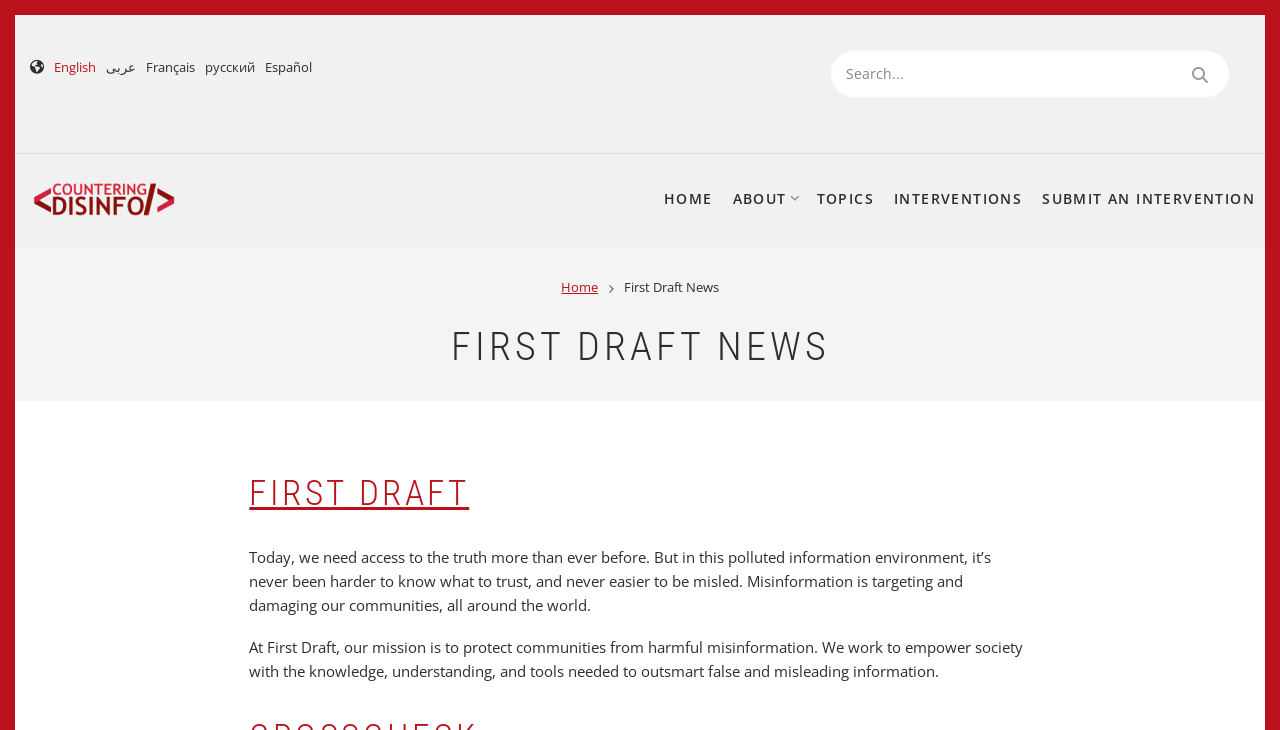What is the purpose of the search box?
Based on the image, answer the question with as much detail as possible.

I inferred the purpose of the search box by looking at its location and the text 'Search' next to it, which suggests that it is meant for searching the website.